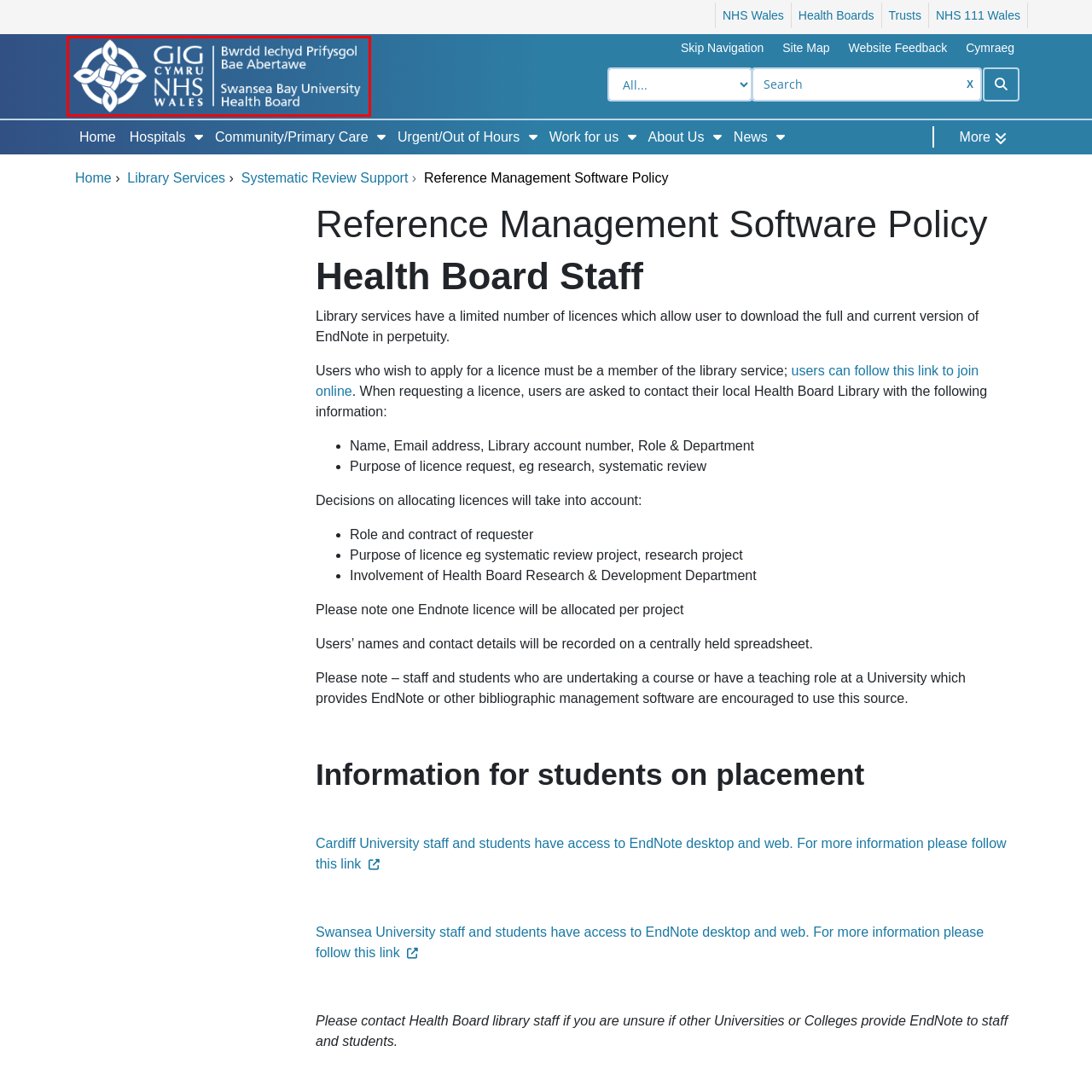Notice the image within the red frame, What is the affiliation of the health board?
 Your response should be a single word or phrase.

NHS in Wales